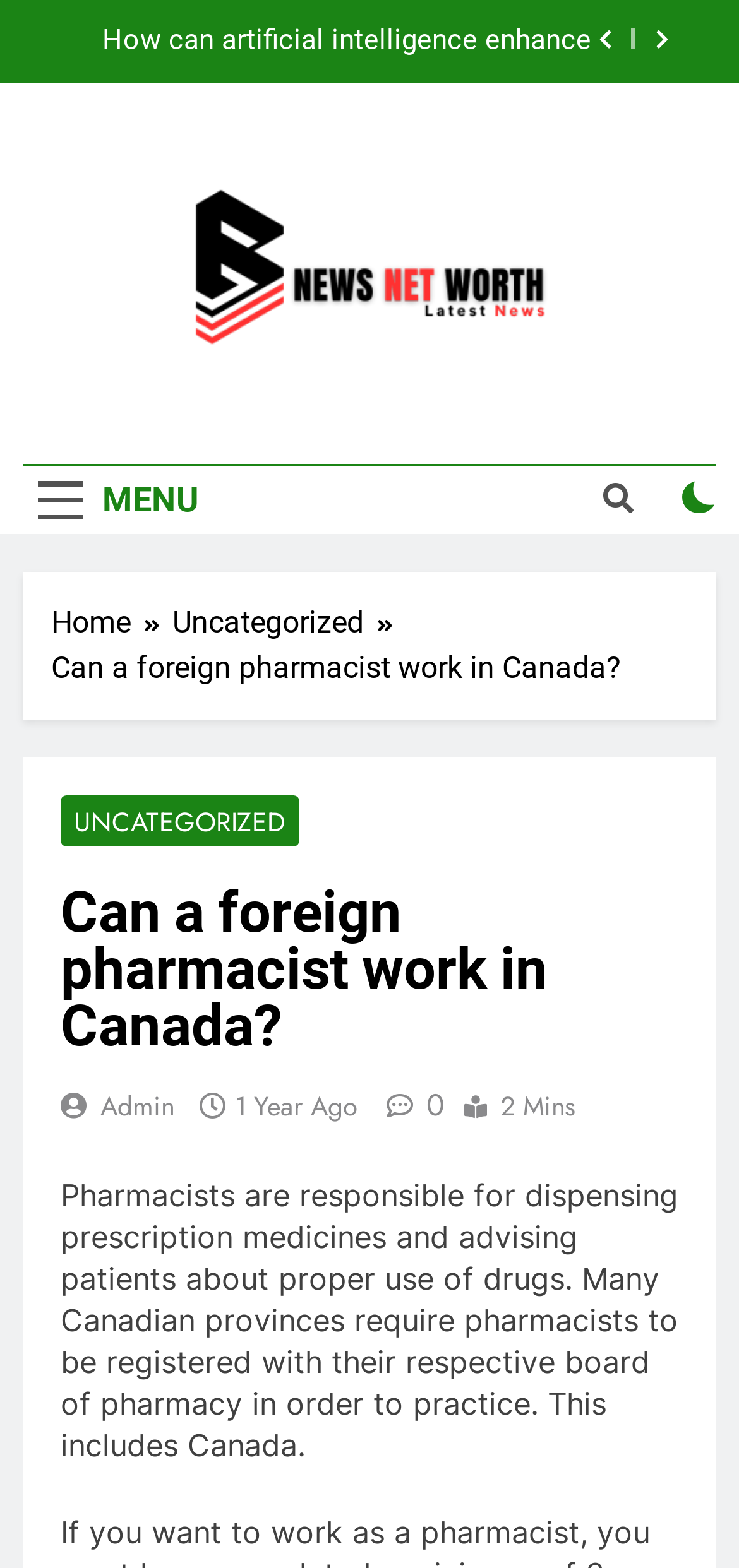Provide the bounding box coordinates of the HTML element this sentence describes: "What Is The Forex Market?".

None